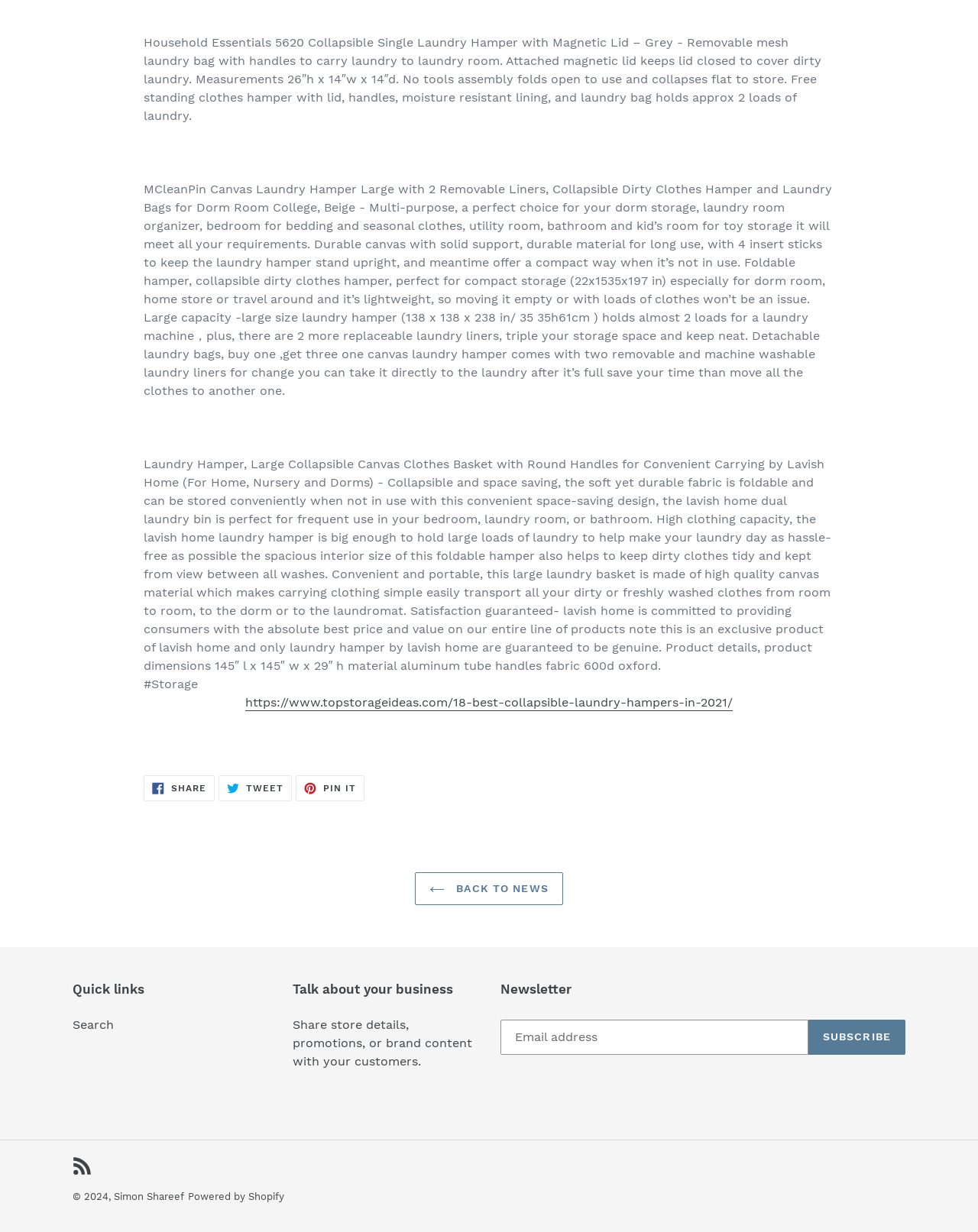What is the main topic of this webpage?
Please provide a single word or phrase based on the screenshot.

Laundry Hampers